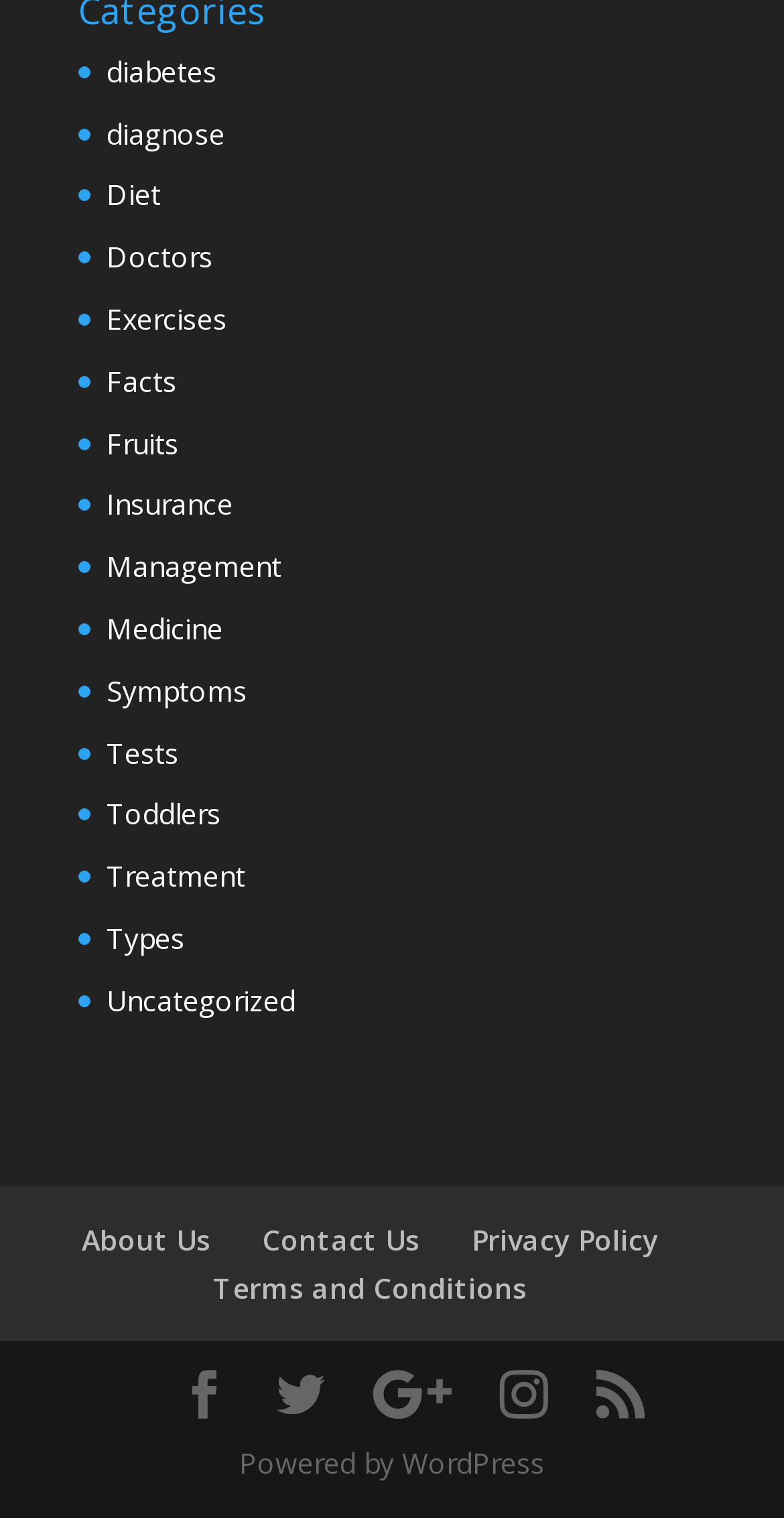Examine the image carefully and respond to the question with a detailed answer: 
What is the last link in the main menu?

I looked at the main menu section and found that the last link is 'Uncategorized', which is located at the bottom of the menu.